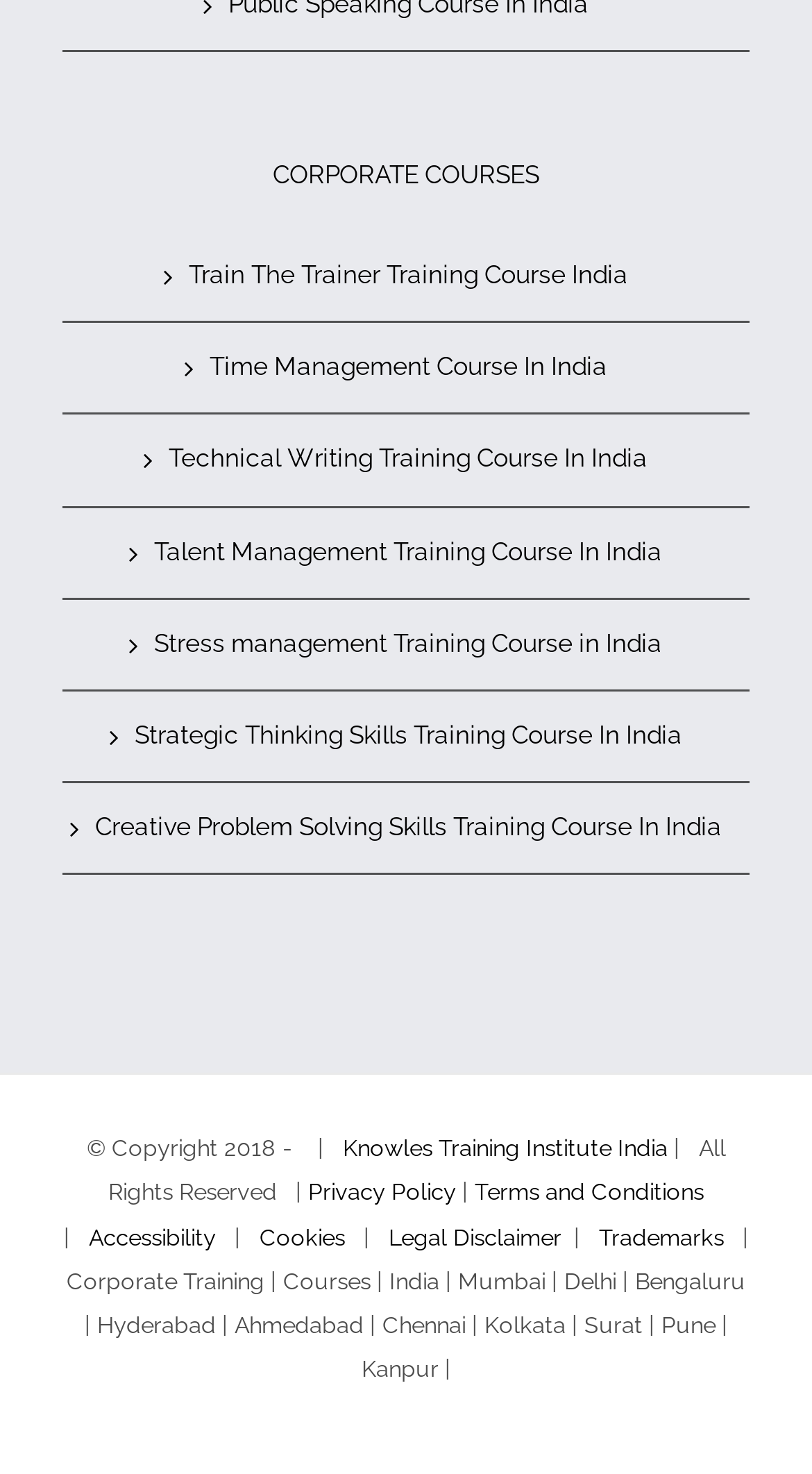Indicate the bounding box coordinates of the element that must be clicked to execute the instruction: "Click on Time Management Course In India". The coordinates should be given as four float numbers between 0 and 1, i.e., [left, top, right, bottom].

[0.108, 0.234, 0.897, 0.266]